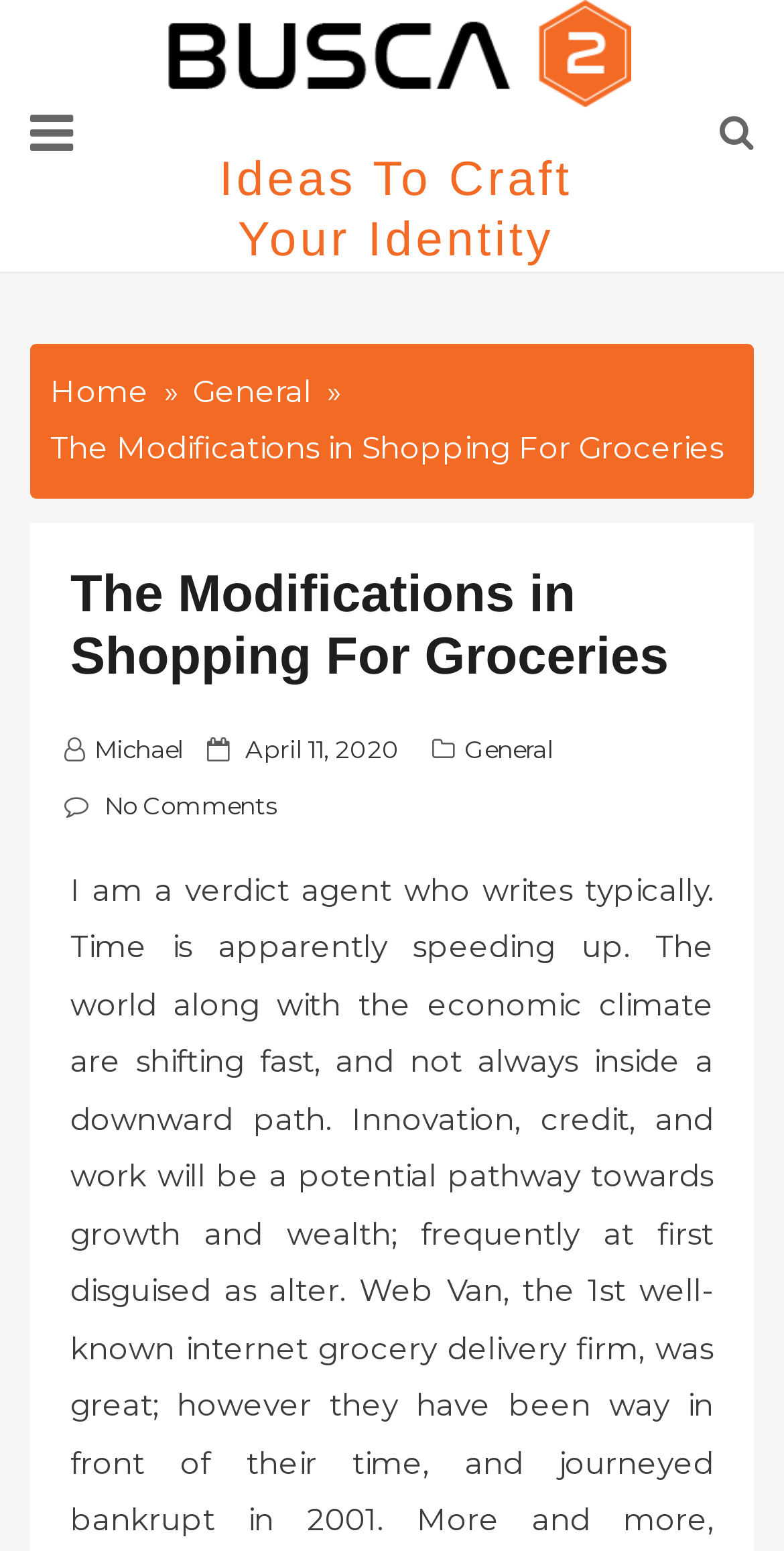What is the title of the image?
Look at the image and respond with a one-word or short phrase answer.

Ideas To Craft Your Identity